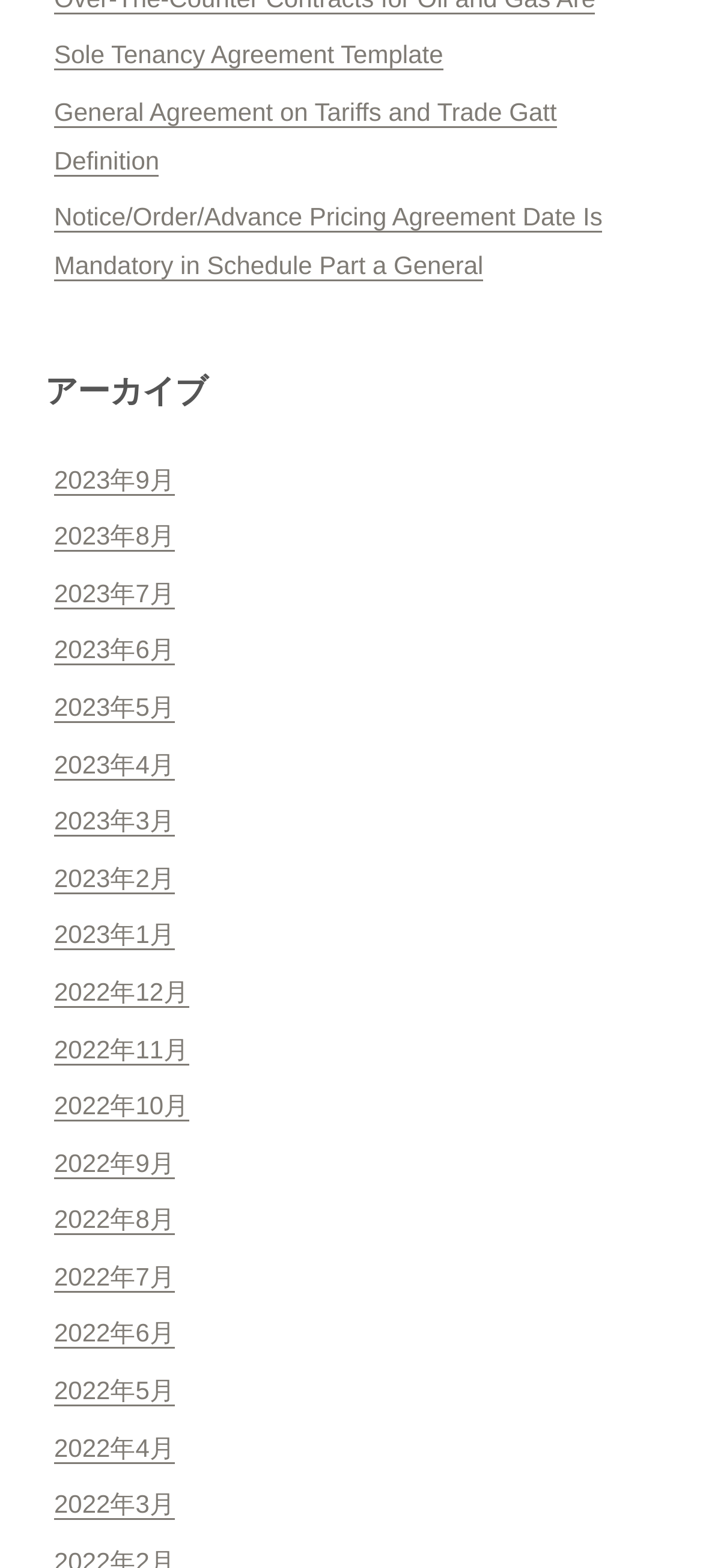With reference to the image, please provide a detailed answer to the following question: What is the common theme among the links 'General Agreement on Tariffs and Trade Gatt Definition' and 'Sole Tenancy Agreement Template'?

Both links contain the word 'Agreement' in their text, suggesting that they are related to agreements or contracts of some kind.